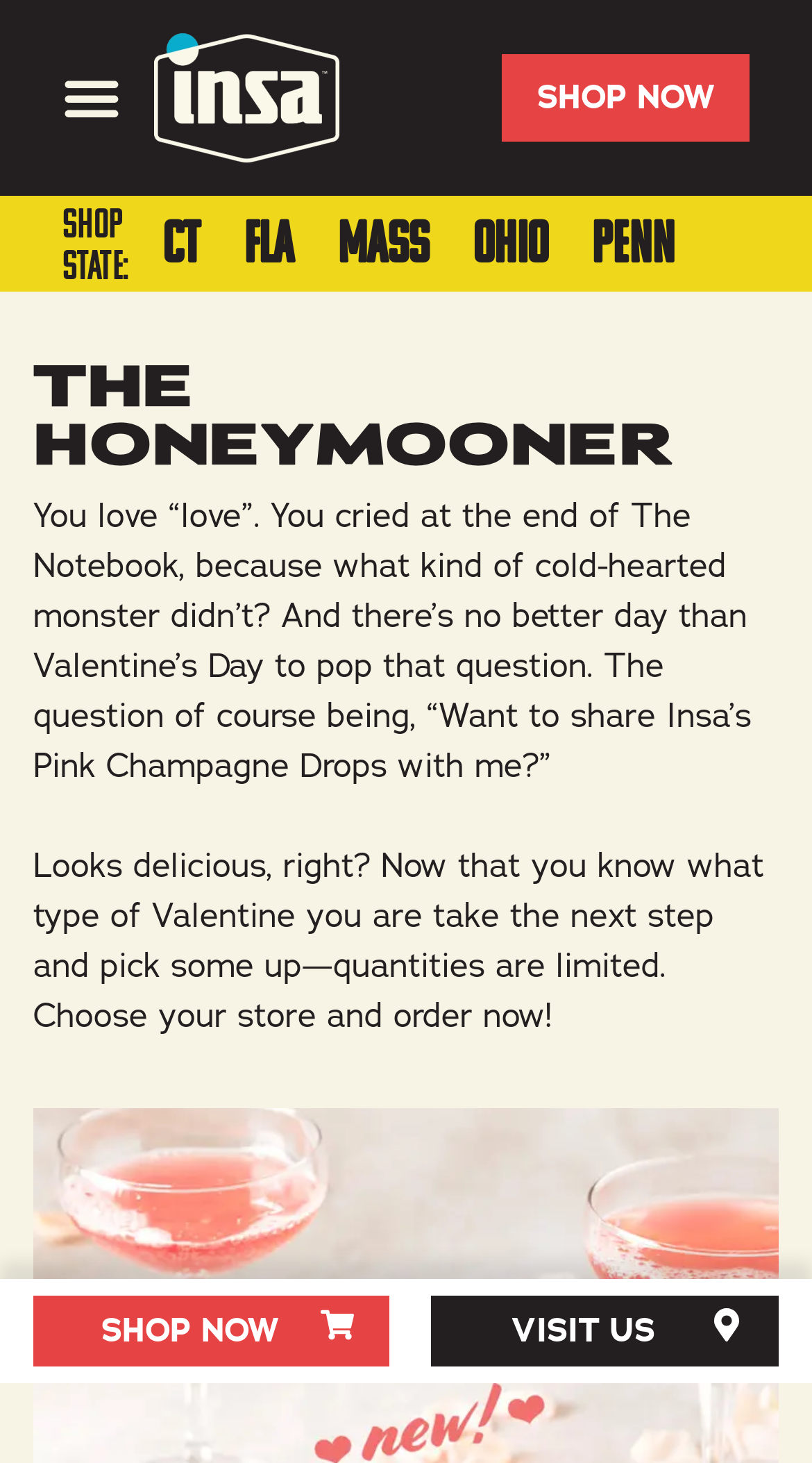Provide a brief response to the question below using one word or phrase:
How many 'SHOP NOW' buttons are there?

2